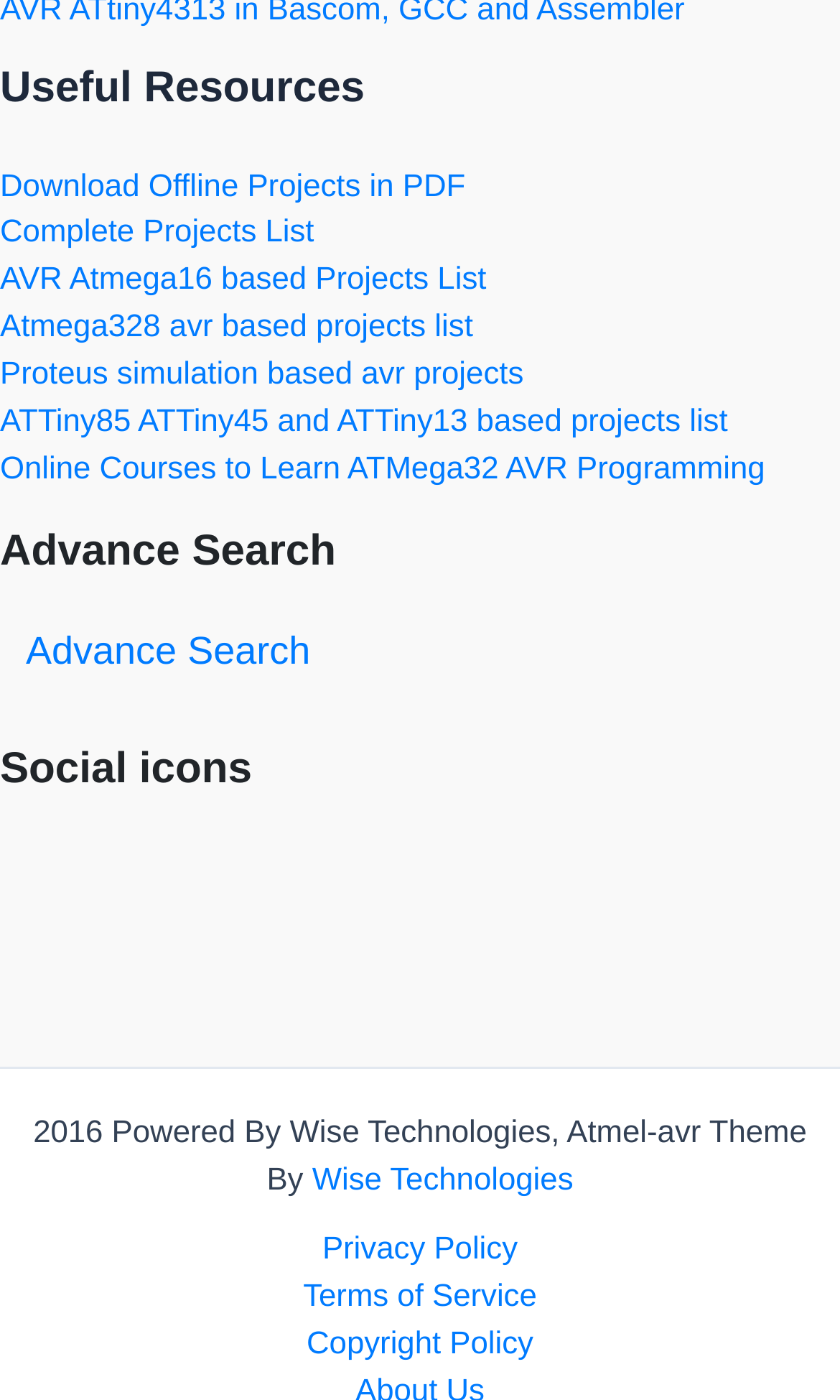Refer to the image and offer a detailed explanation in response to the question: How many links are in the footer section?

I counted the number of links in the footer section, including the links in the 'Useful Resources' section, the 'Advance Search' link, the social media links, and the links in the copyright section.